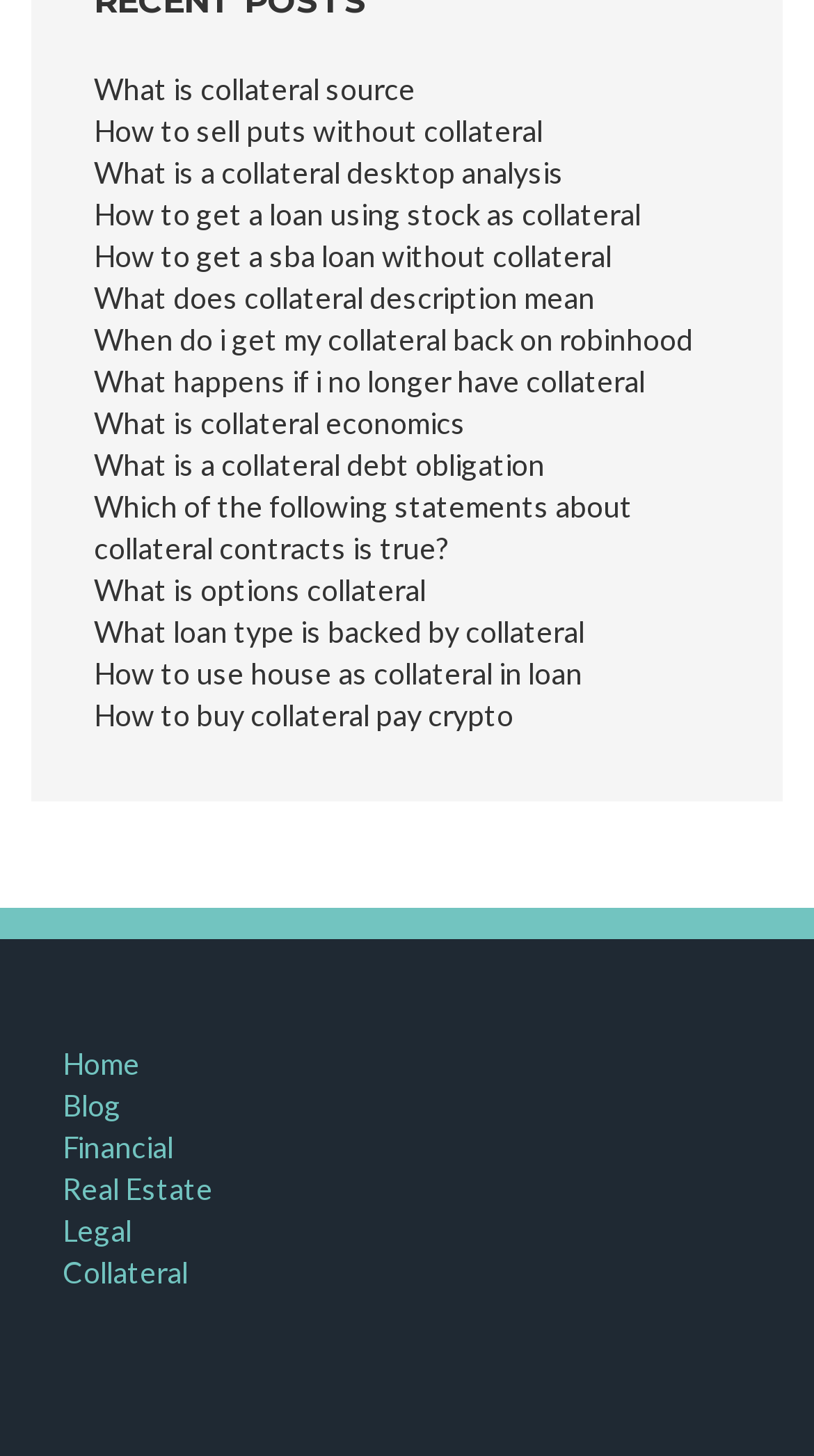What is the longest link text on the webpage?
Answer with a single word or phrase by referring to the visual content.

Which of the following statements about collateral contracts is true?